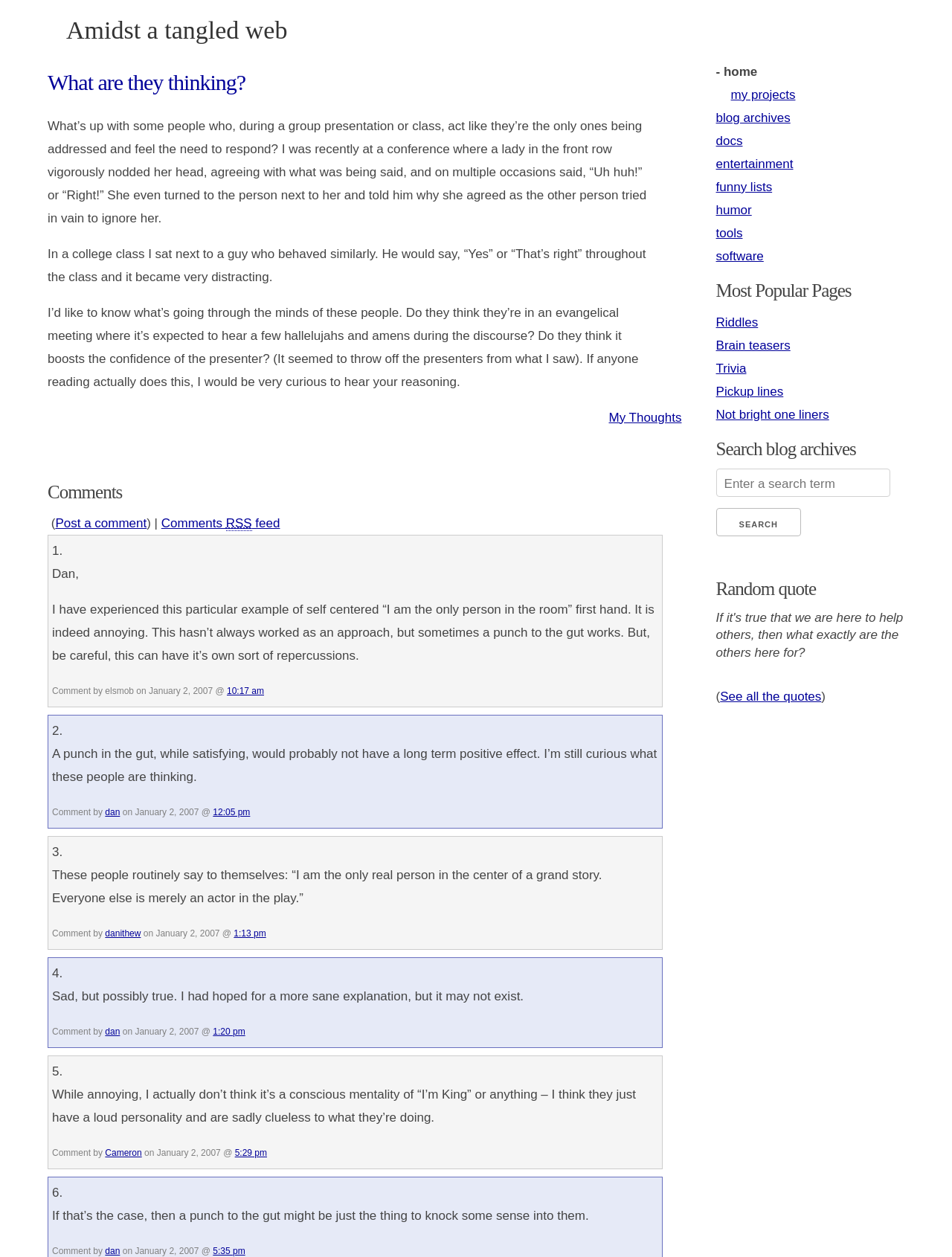Kindly determine the bounding box coordinates for the clickable area to achieve the given instruction: "Check the 'Comments RSS feed'".

[0.169, 0.411, 0.294, 0.422]